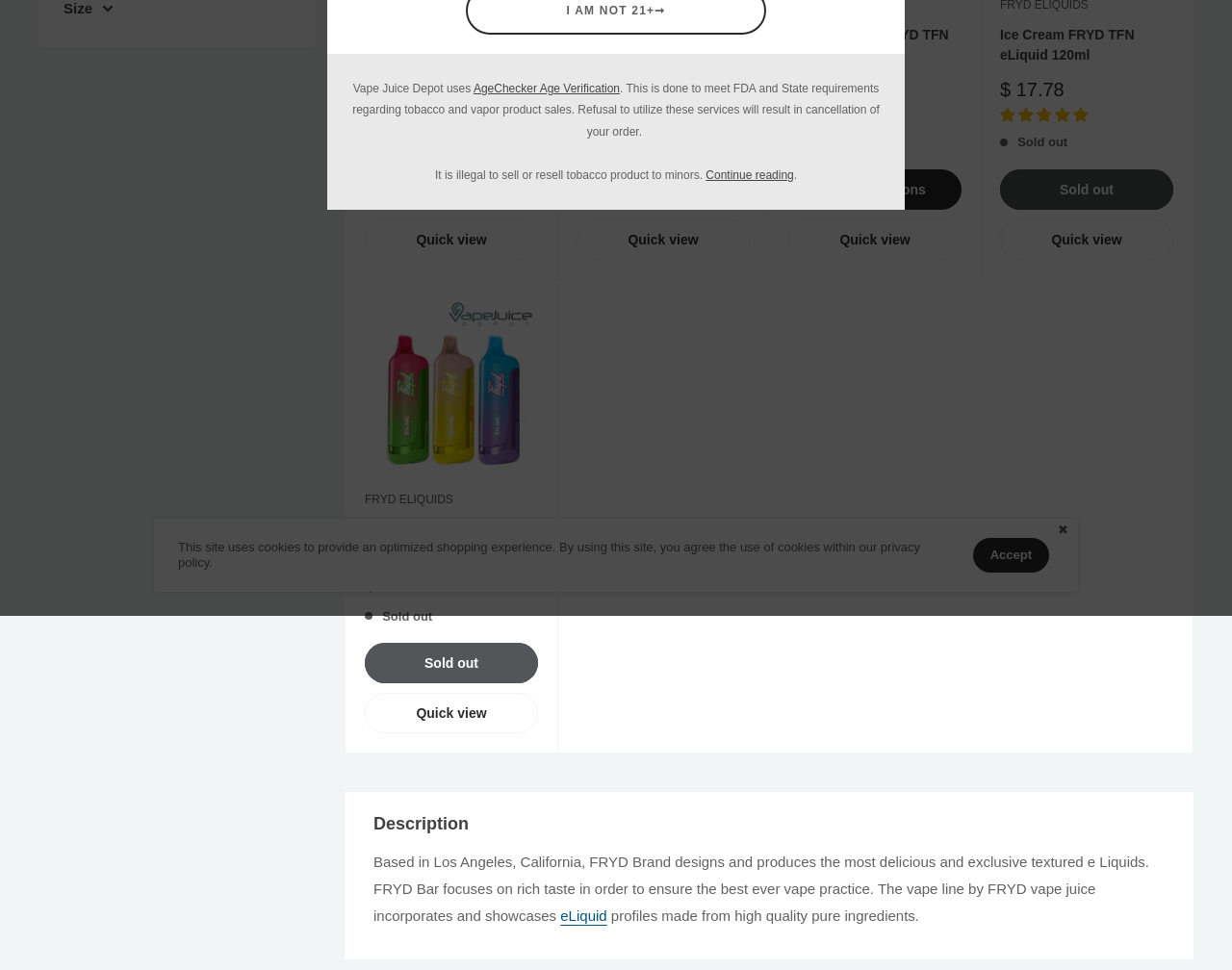Provide the bounding box coordinates in the format (top-left x, top-left y, bottom-right x, bottom-right y). All values are floating point numbers between 0 and 1. Determine the bounding box coordinate of the UI element described as: DOWNLOAD NOW

None